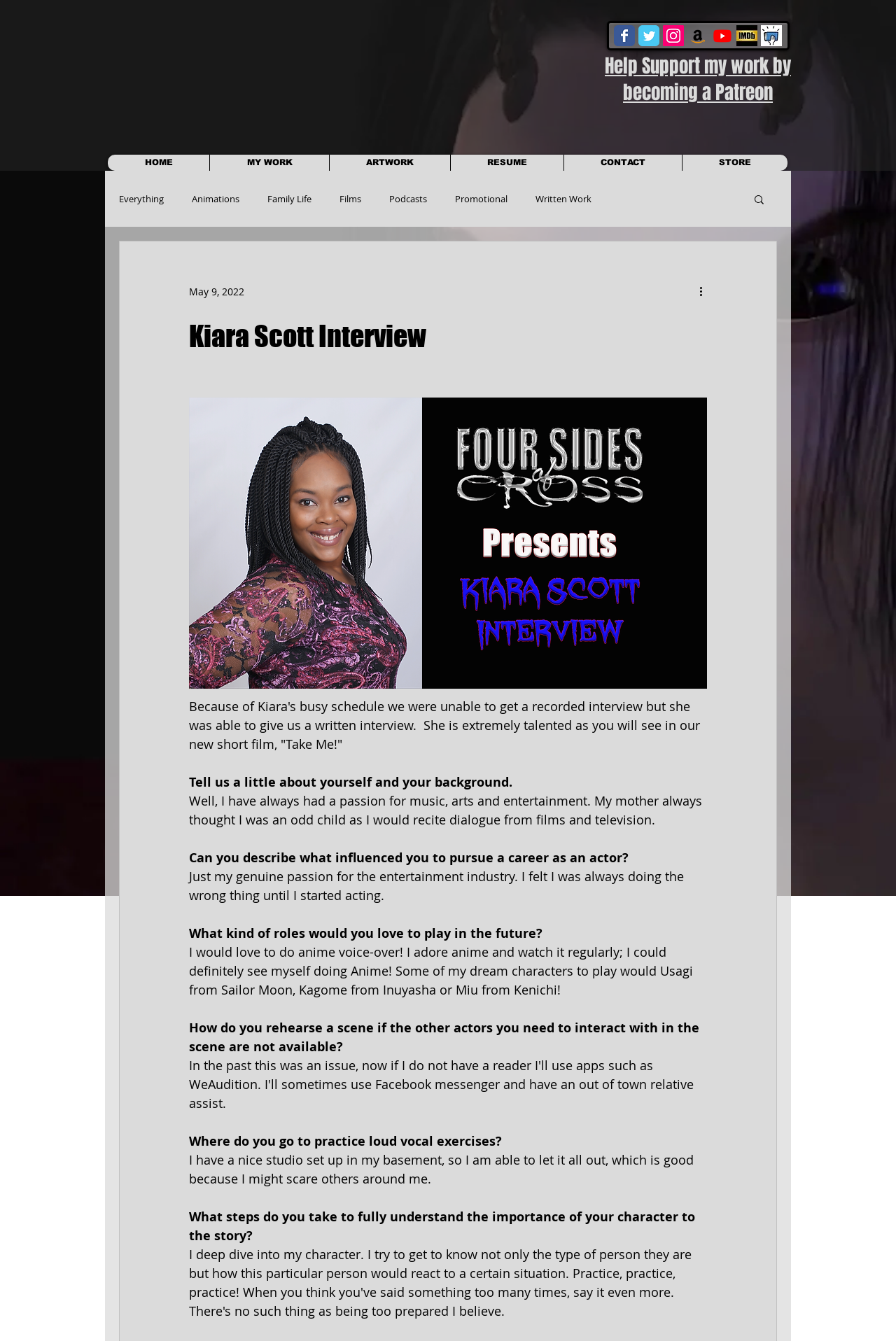Determine the bounding box of the UI element mentioned here: "Films". The coordinates must be in the format [left, top, right, bottom] with values ranging from 0 to 1.

[0.379, 0.143, 0.403, 0.153]